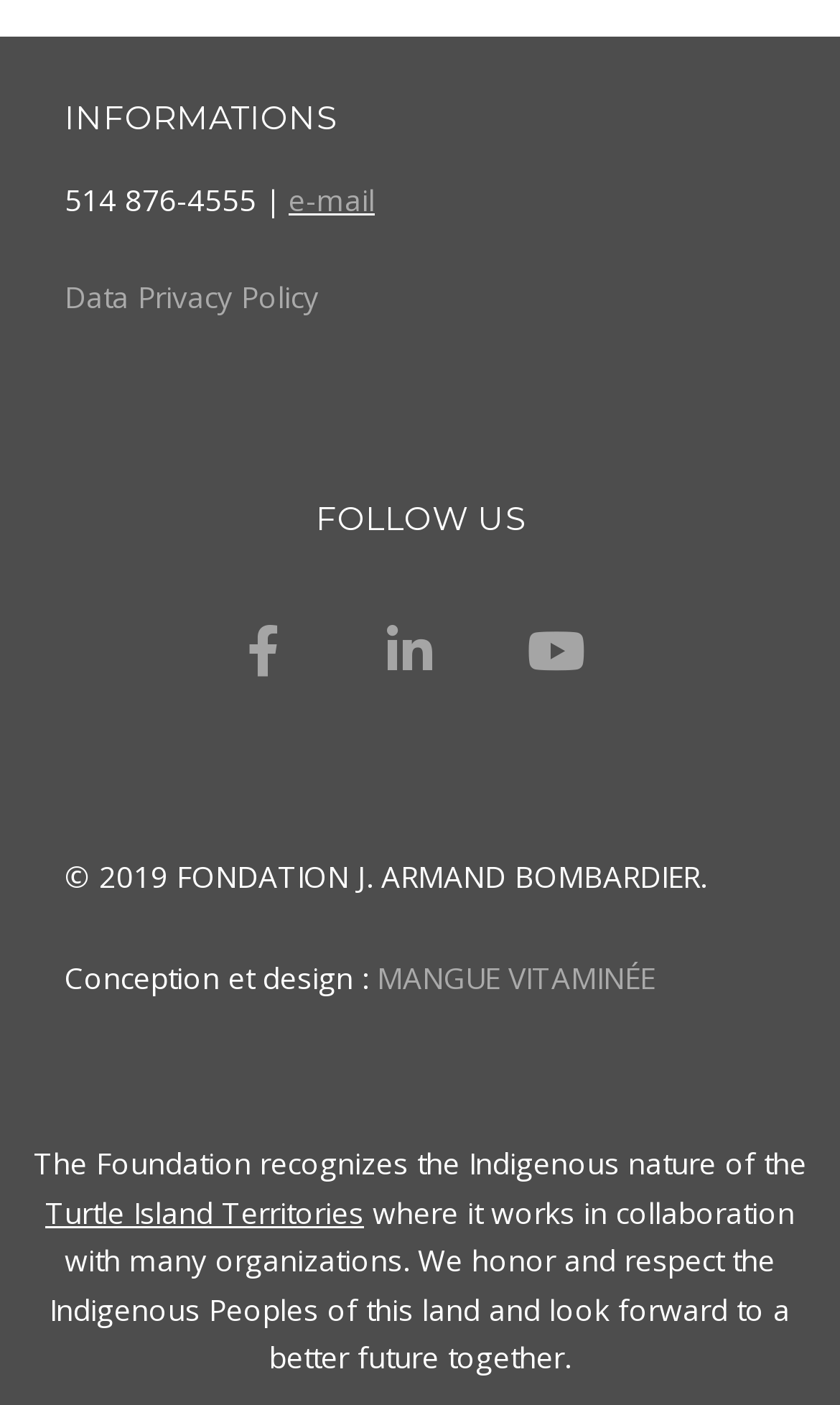What social media platforms are linked on the webpage?
Using the image as a reference, deliver a detailed and thorough answer to the question.

I found the social media platforms by looking at the link elements with the OCR text 'Facebook-f \uf39e', 'Linkedin-in \uf0e1', and 'Youtube \uf167' which are located in the middle of the webpage.